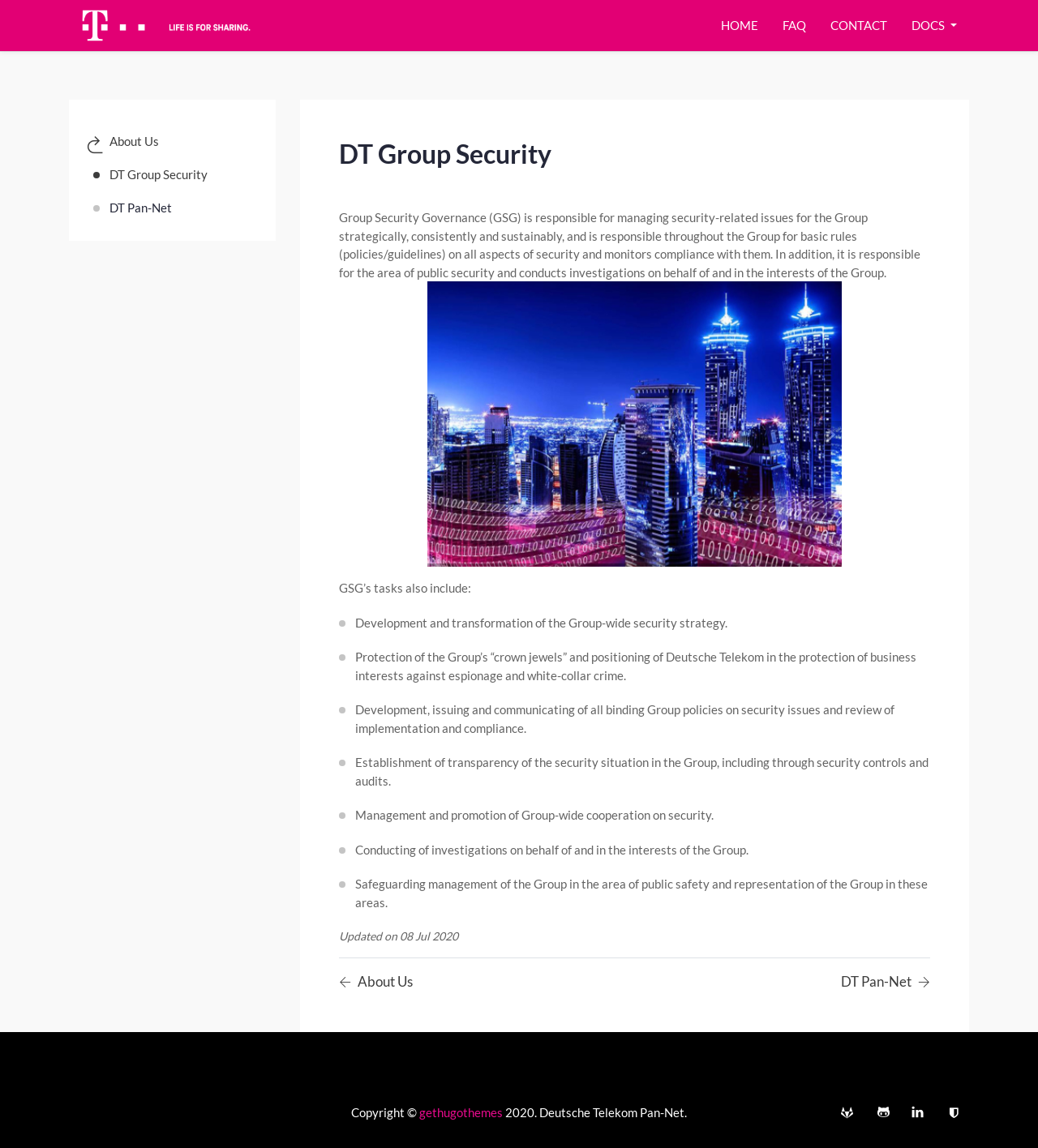Determine the bounding box coordinates of the clickable region to execute the instruction: "Go to the HOME page". The coordinates should be four float numbers between 0 and 1, denoted as [left, top, right, bottom].

[0.683, 0.007, 0.742, 0.037]